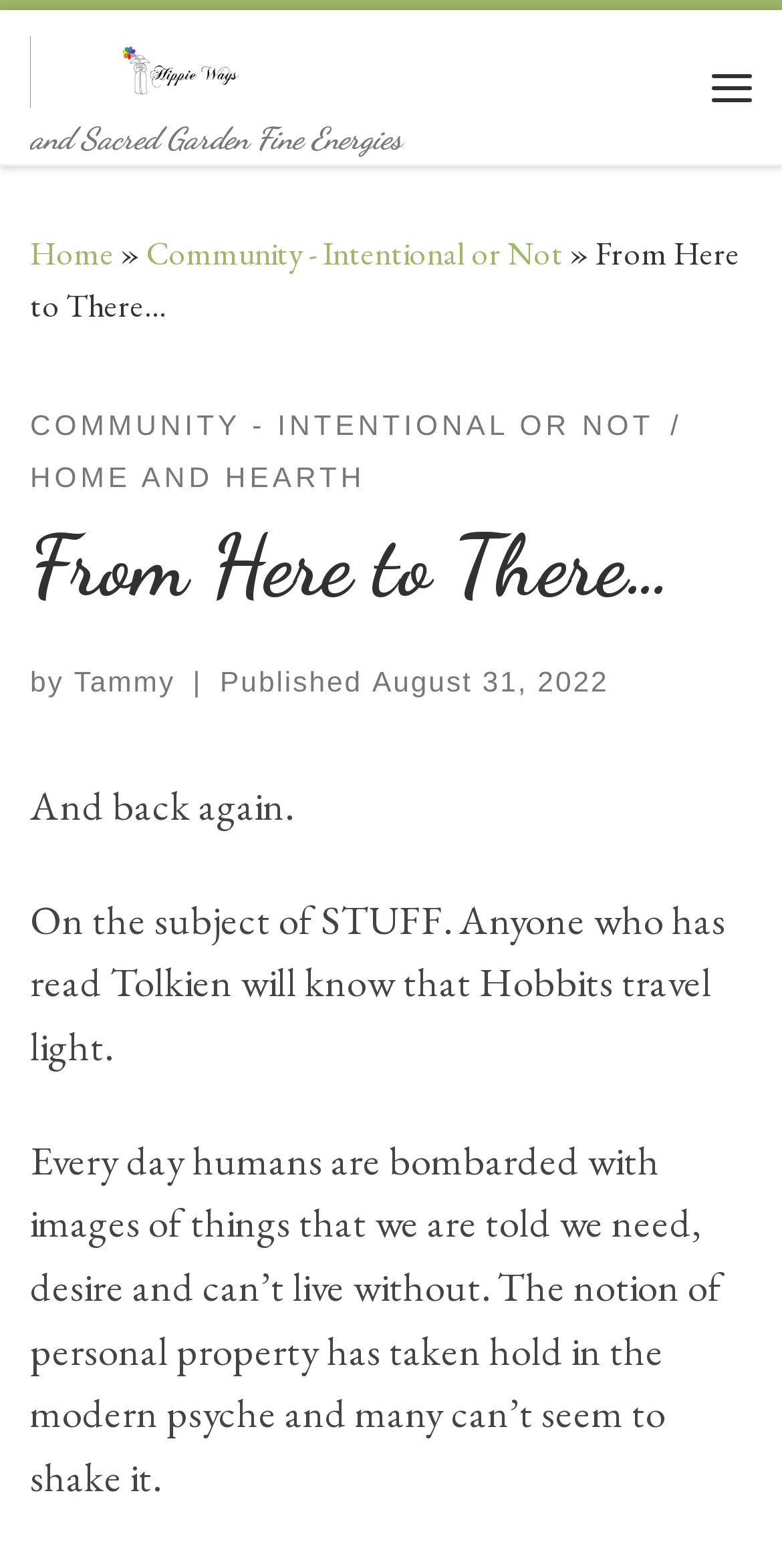Please specify the bounding box coordinates of the region to click in order to perform the following instruction: "Read Recent Posts".

None